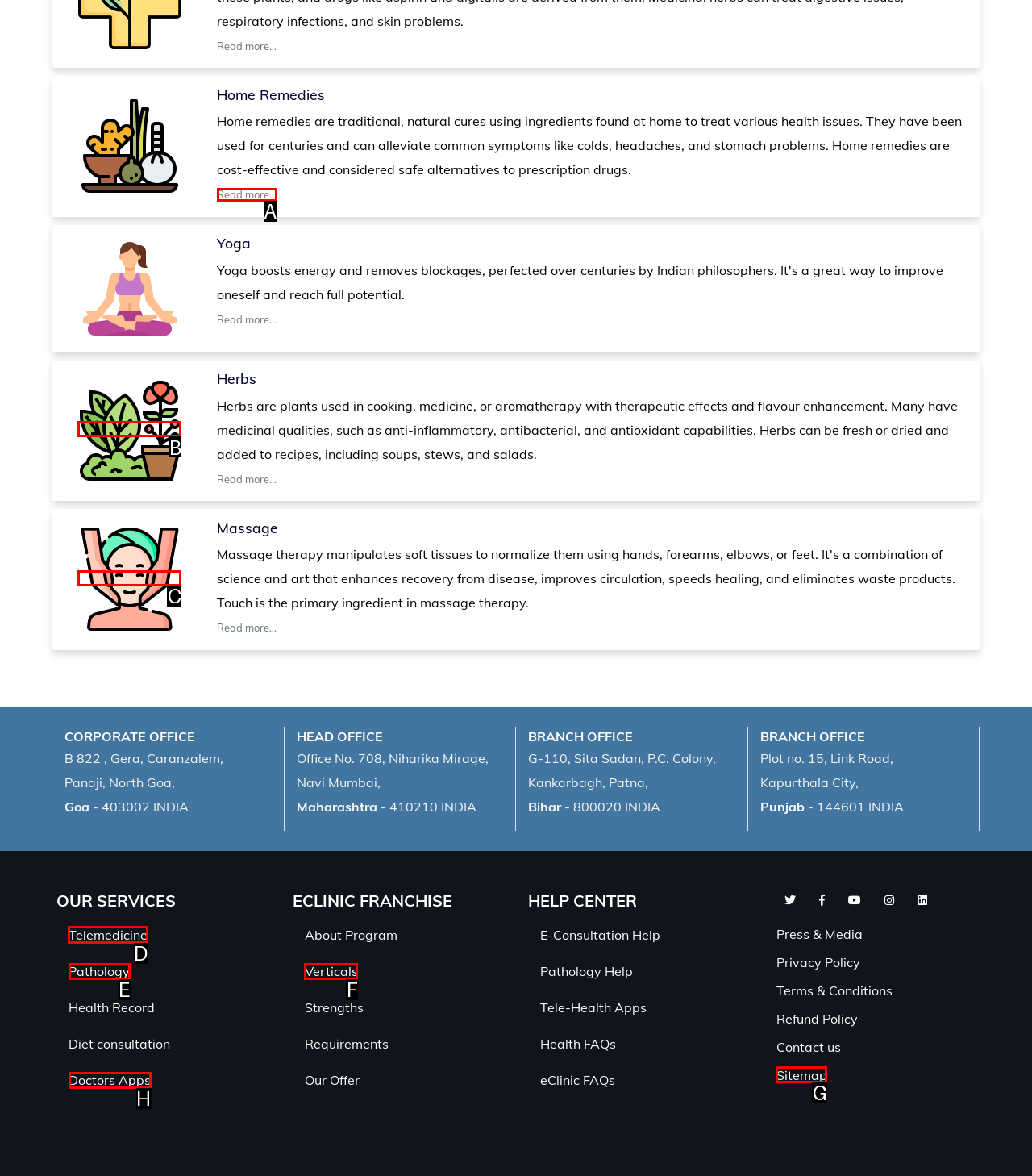Select the appropriate bounding box to fulfill the task: Learn about Telemedicine Respond with the corresponding letter from the choices provided.

D